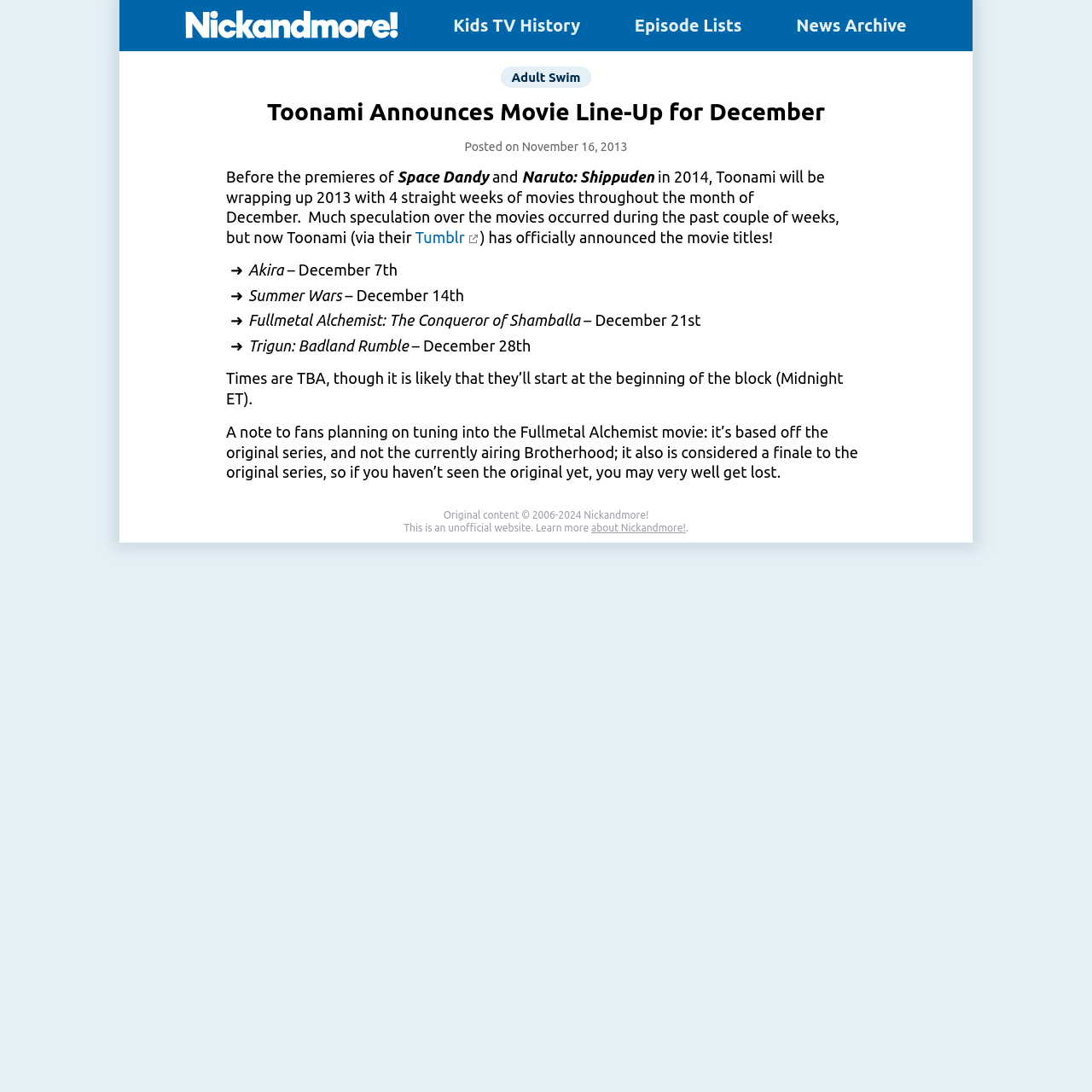Analyze the image and deliver a detailed answer to the question: What is Toonami doing in December?

According to the article, Toonami will be wrapping up 2013 with 4 straight weeks of movies throughout the month of December.